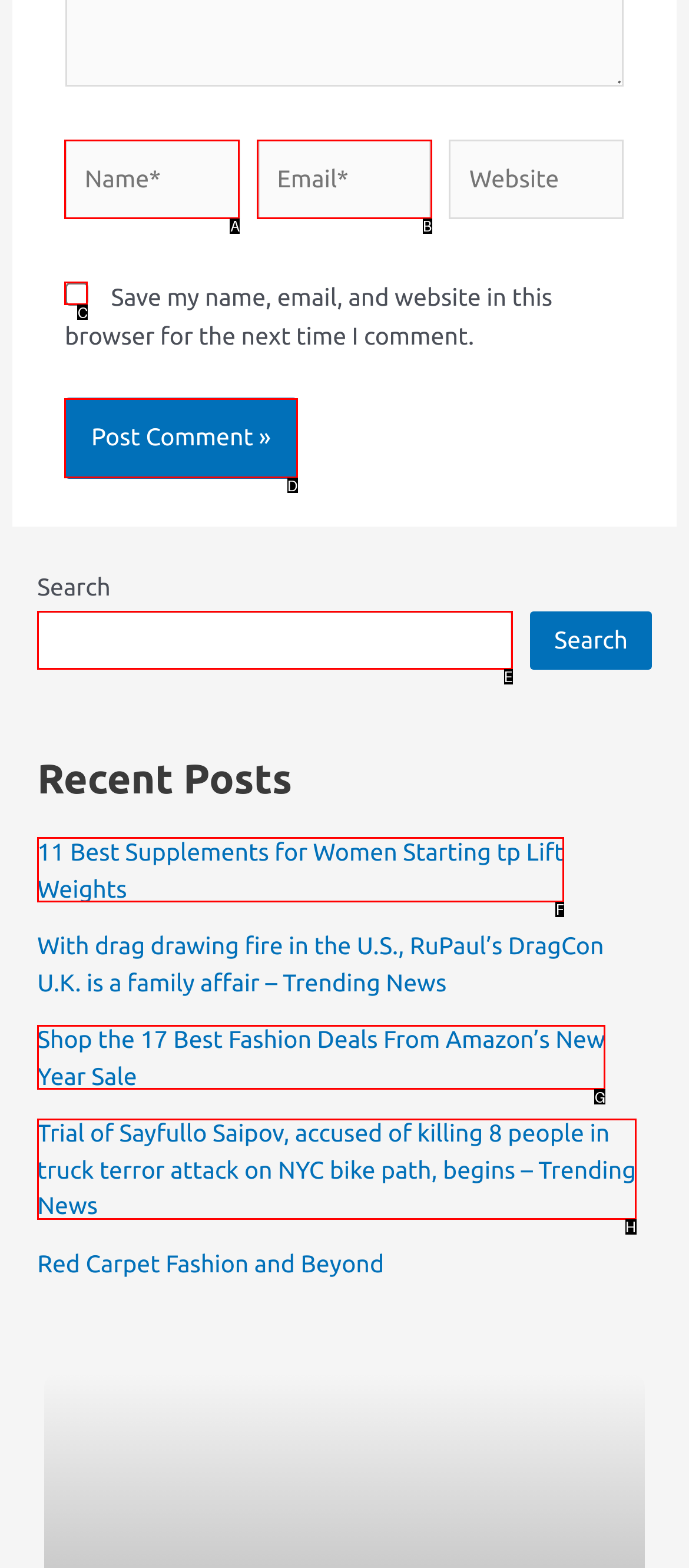Identify the HTML element to select in order to accomplish the following task: Post a comment
Reply with the letter of the chosen option from the given choices directly.

D